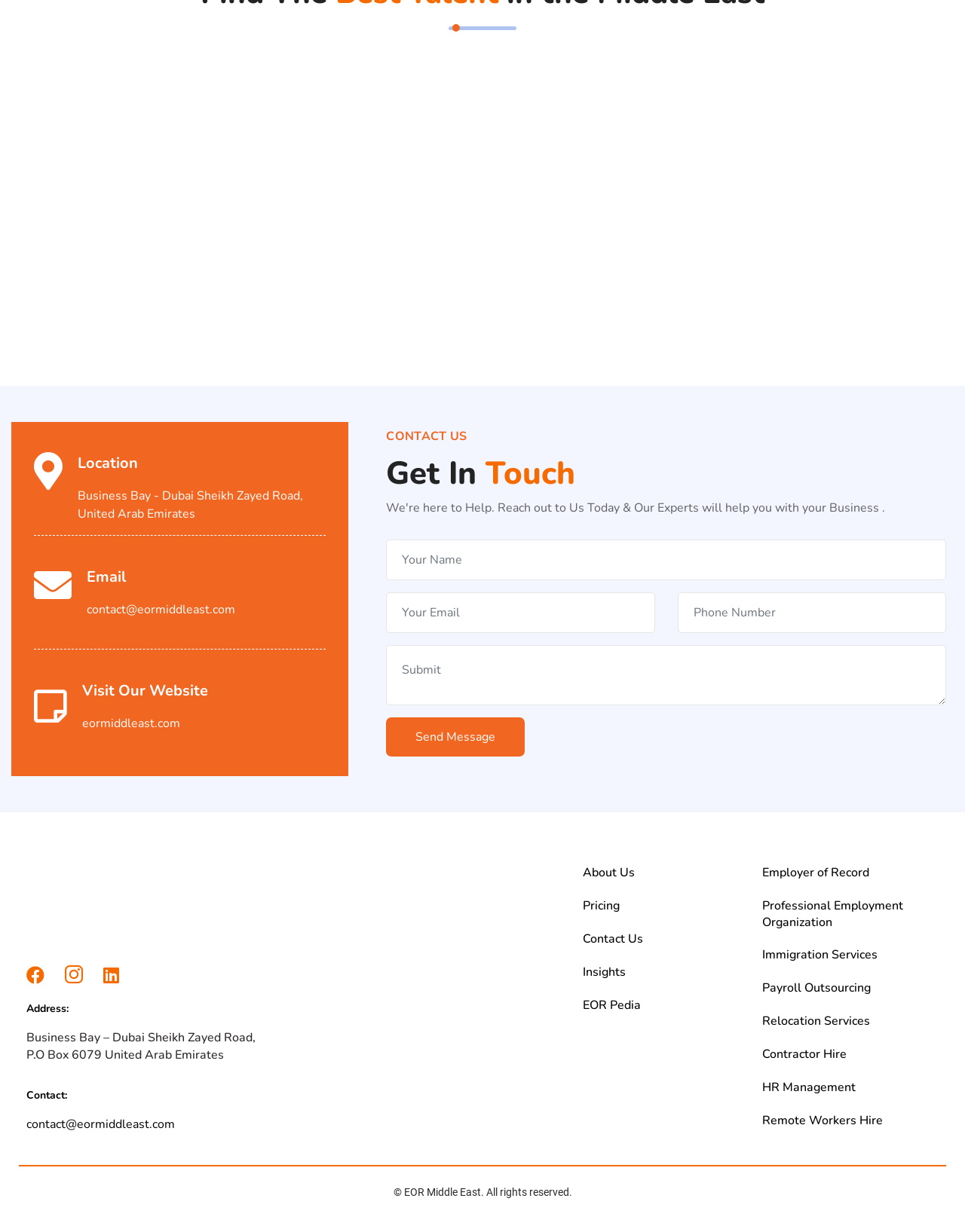Provide the bounding box coordinates for the area that should be clicked to complete the instruction: "Contact via email".

[0.09, 0.488, 0.244, 0.502]